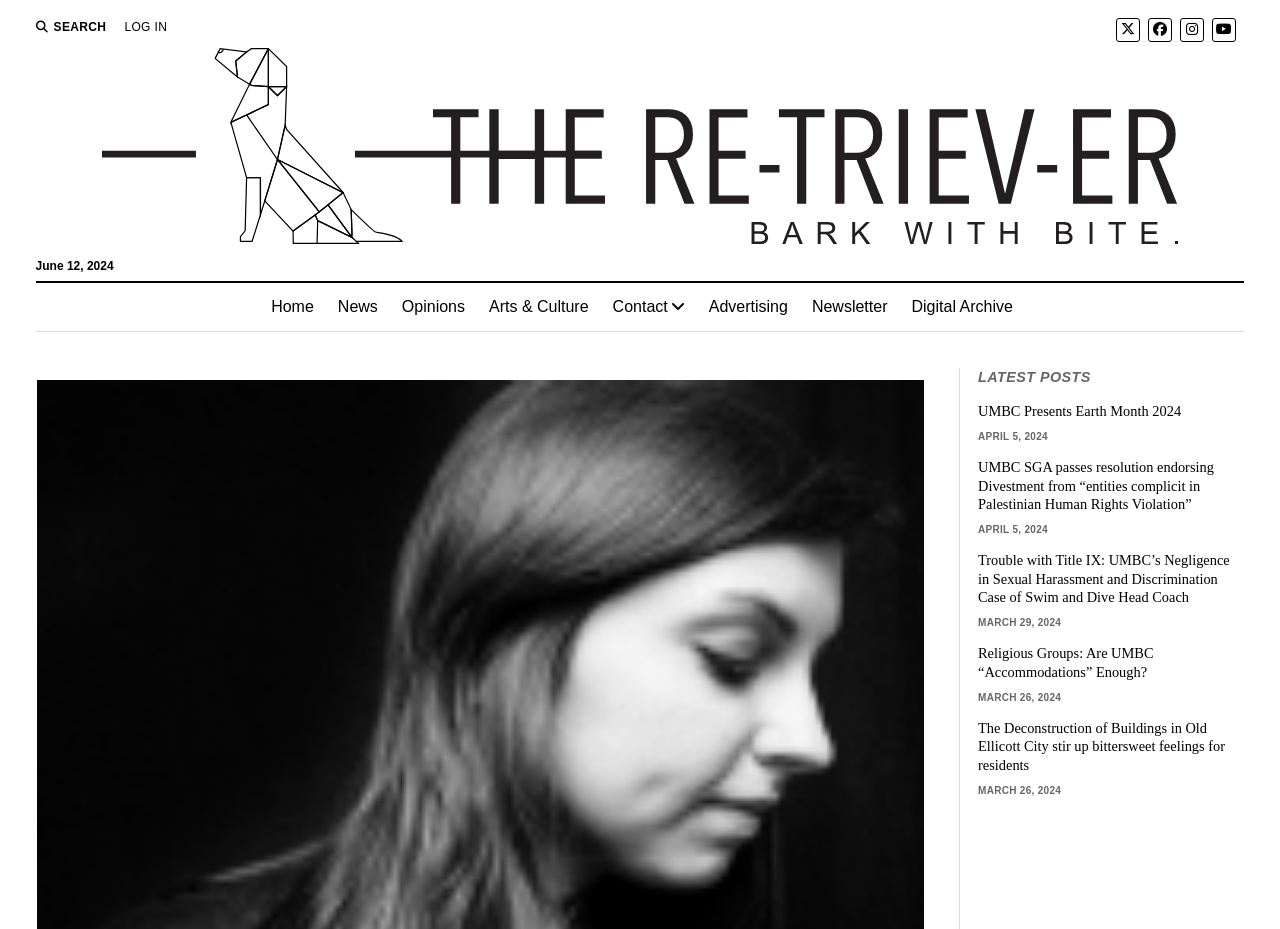Using the information in the image, give a detailed answer to the following question: What is the name of the retriever?

The name of the retriever can be found in the link and image elements with the text 'The Retriever' and bounding box coordinates [0.08, 0.226, 0.92, 0.271] and [0.08, 0.052, 0.92, 0.262] respectively.